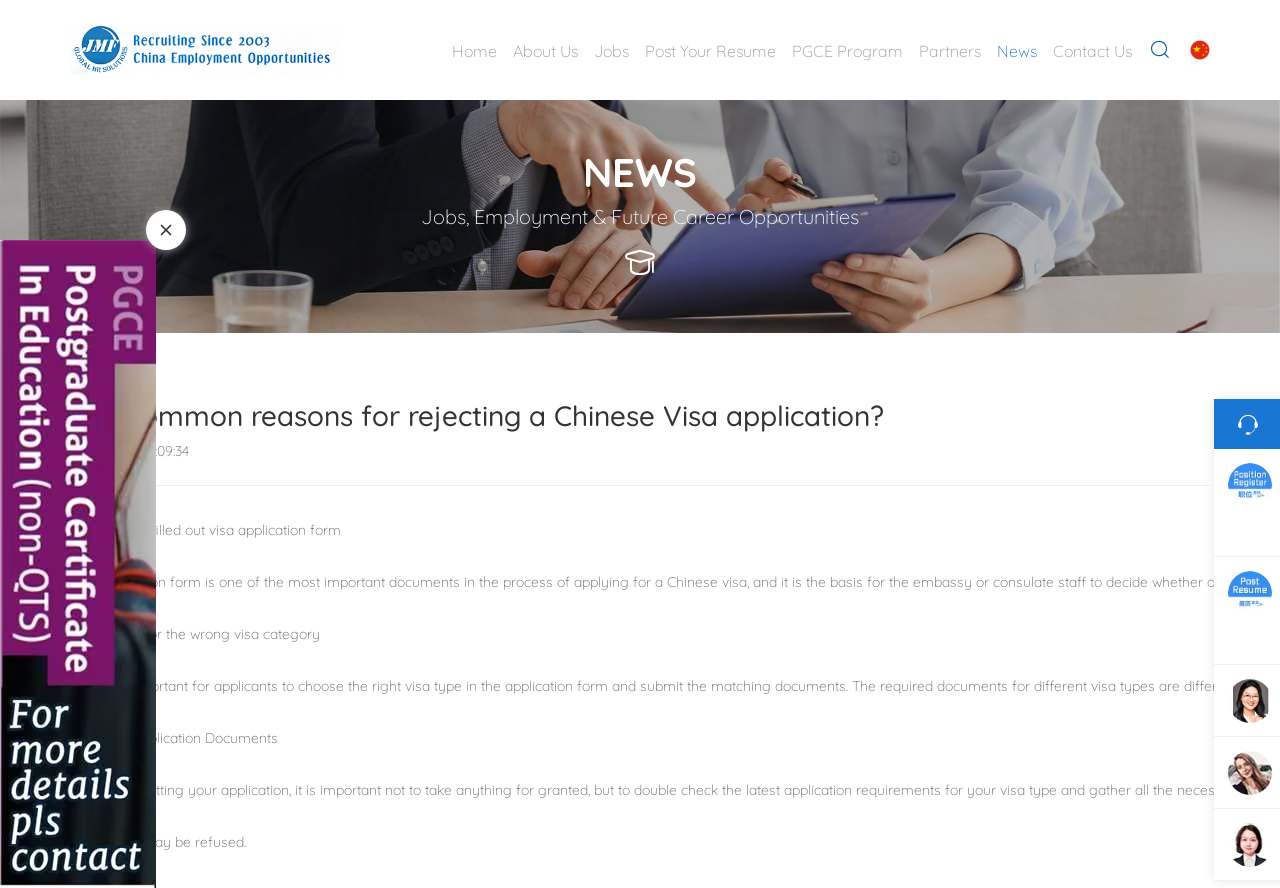Please find the bounding box coordinates of the section that needs to be clicked to achieve this instruction: "Click the image at the top".

[0.0, 0.113, 1.0, 0.375]